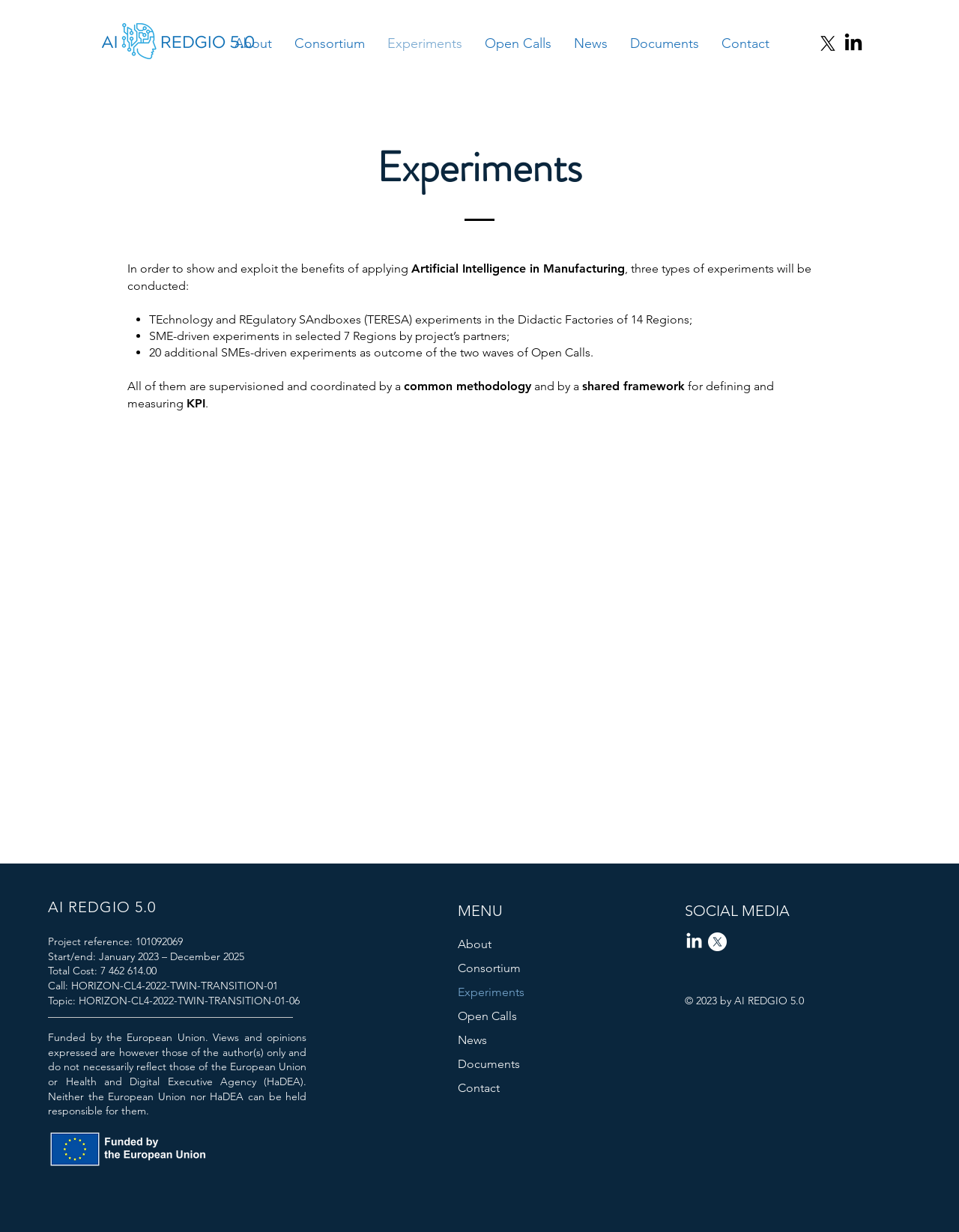Based on the image, give a detailed response to the question: What is the topic of the call?

I found the answer by looking at the bottom-left corner of the webpage, where the project details are listed. The topic of the call is mentioned as 'HORIZON-CL4-2022-TWIN-TRANSITION-01-06'.